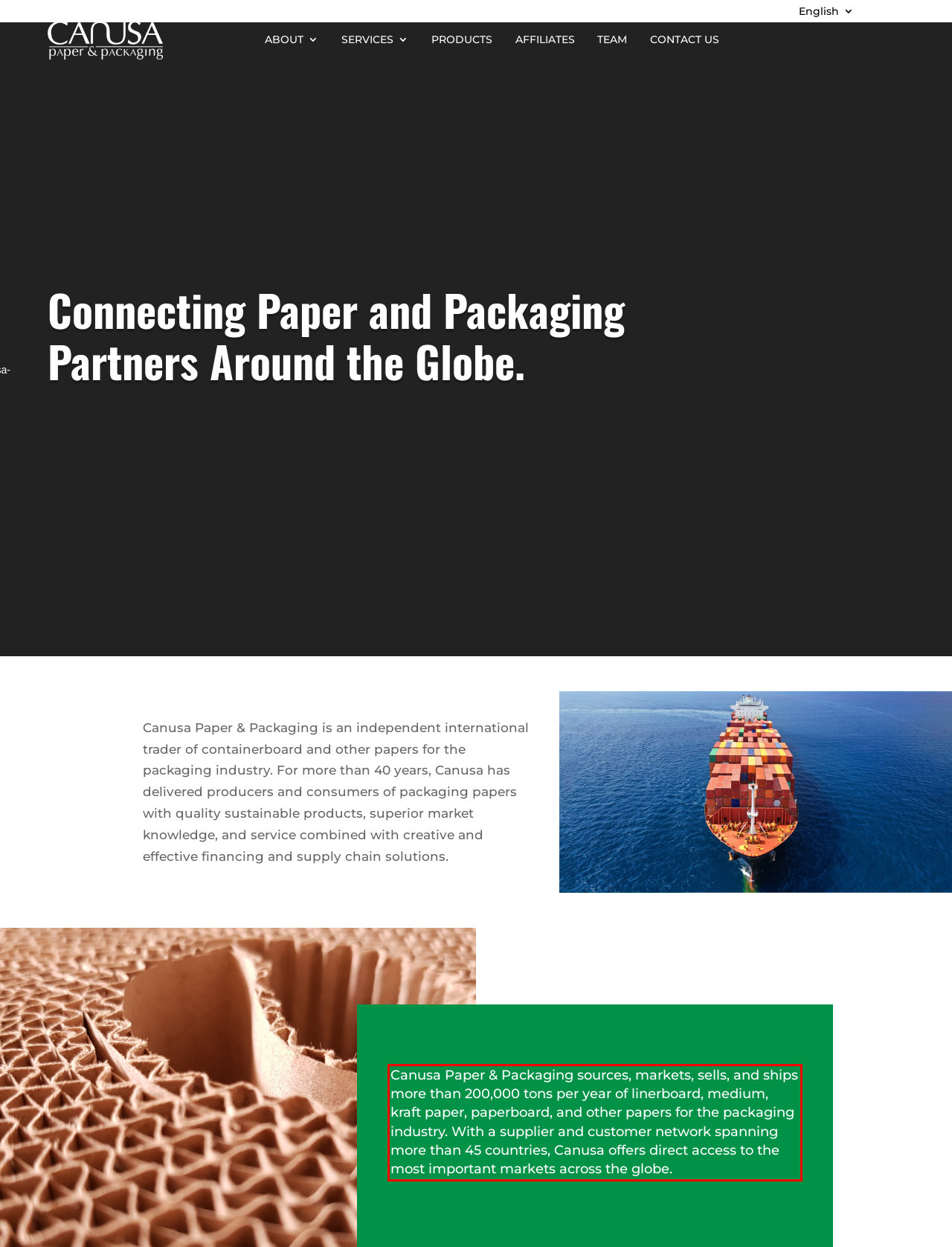Using the provided webpage screenshot, identify and read the text within the red rectangle bounding box.

Canusa Paper & Packaging sources, markets, sells, and ships more than 200,000 tons per year of linerboard, medium, kraft paper, paperboard, and other papers for the packaging industry. With a supplier and customer network spanning more than 45 countries, Canusa offers direct access to the most important markets across the globe.